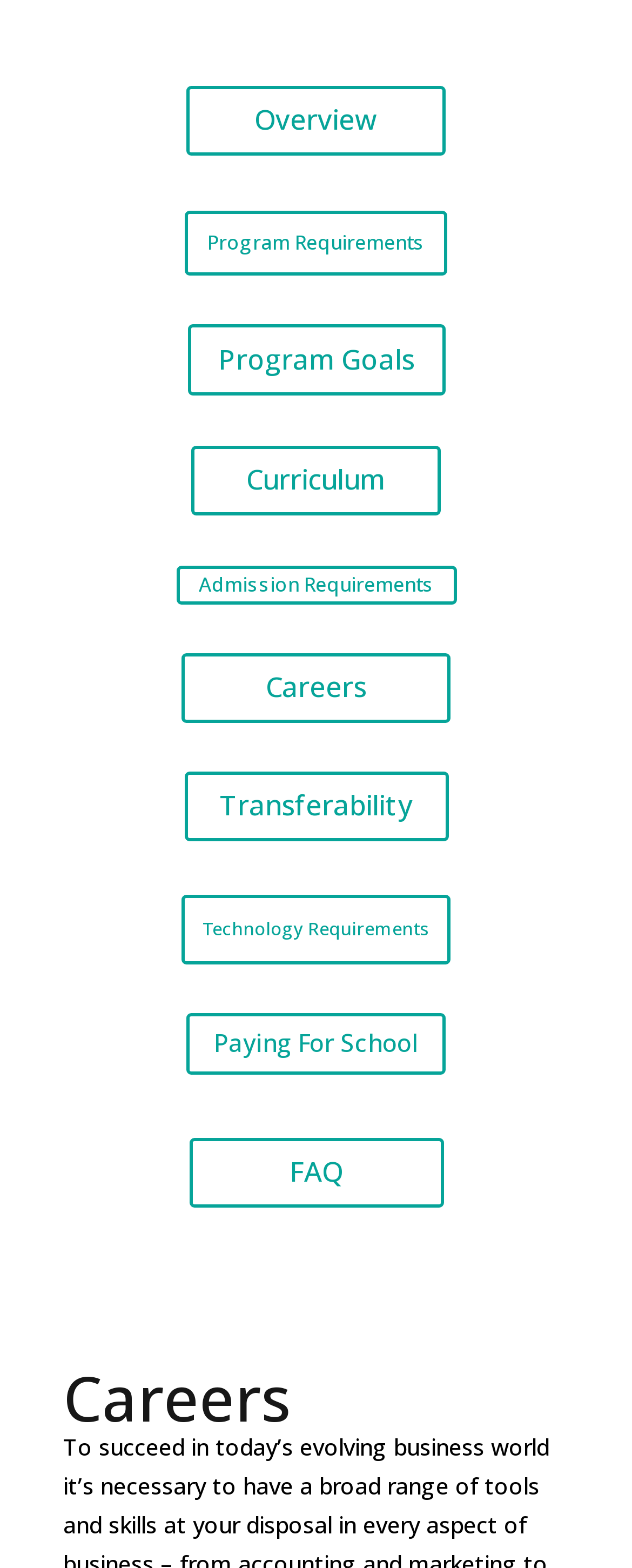Could you locate the bounding box coordinates for the section that should be clicked to accomplish this task: "check technology requirements".

[0.287, 0.571, 0.713, 0.615]